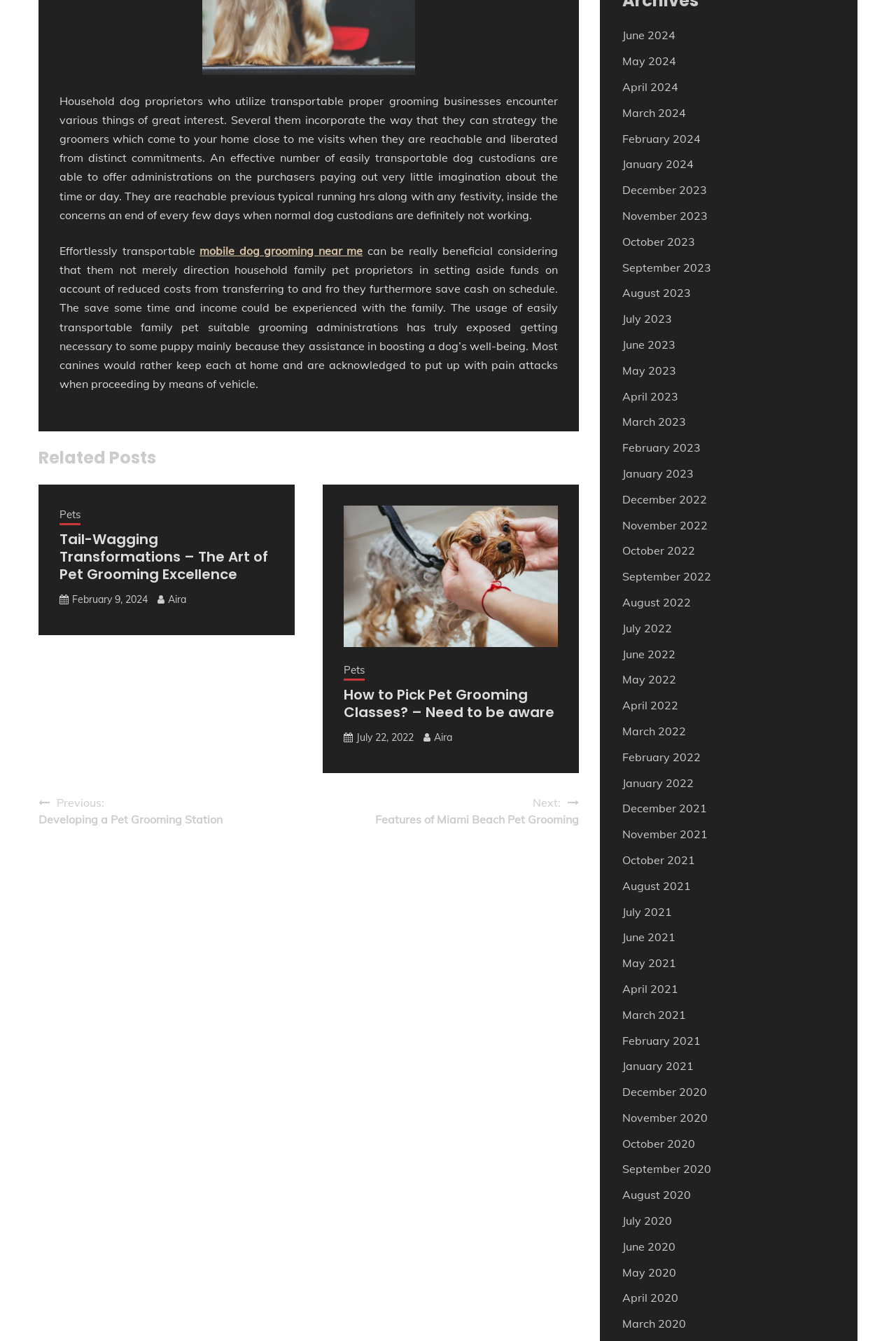Determine the bounding box coordinates of the region to click in order to accomplish the following instruction: "go to 'February 2024'". Provide the coordinates as four float numbers between 0 and 1, specifically [left, top, right, bottom].

[0.694, 0.098, 0.782, 0.108]